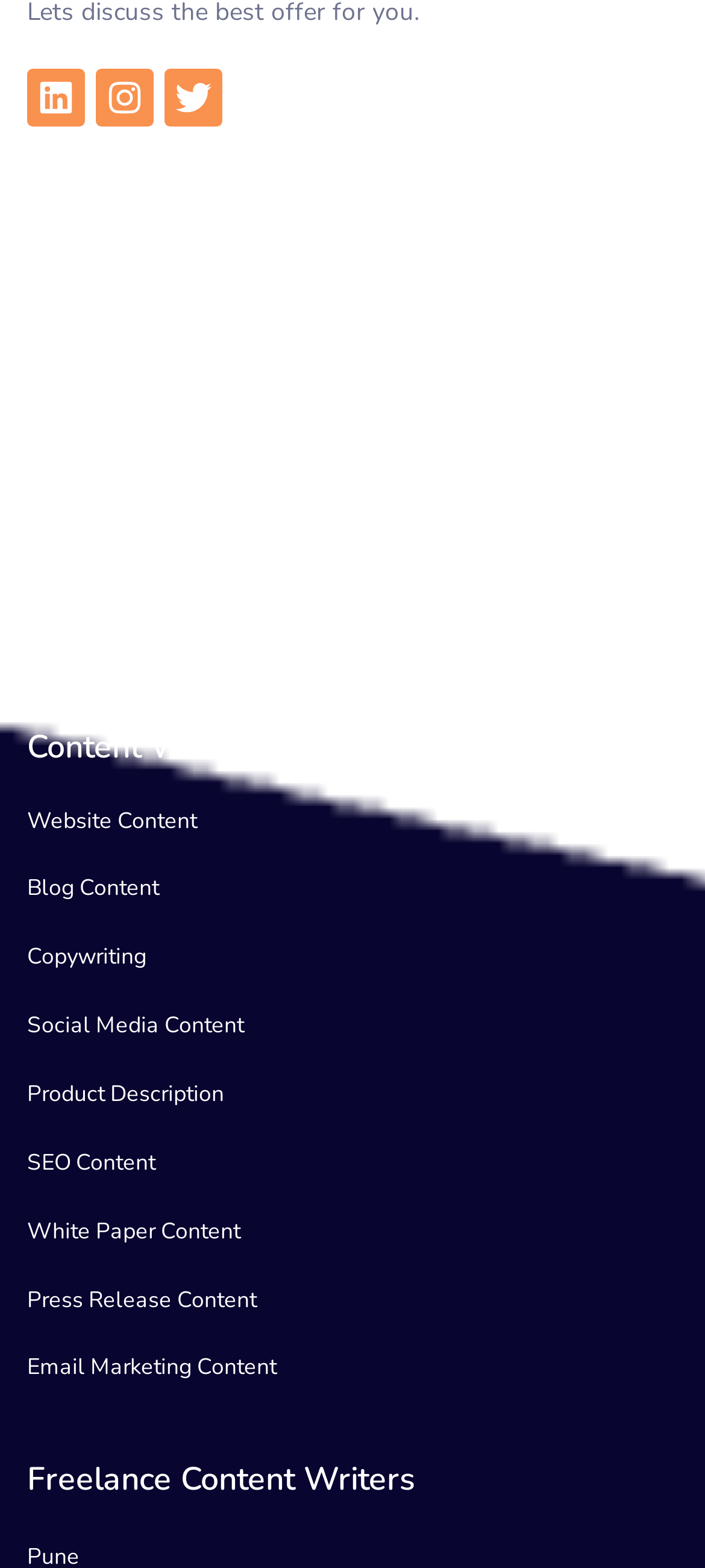What is the last freelance content writer category?
Provide an in-depth answer to the question, covering all aspects.

I looked at the section labeled 'Freelance Content Writers' and found the last link is 'Email Marketing Content', which is likely a category of freelance content writers specializing in email marketing content.